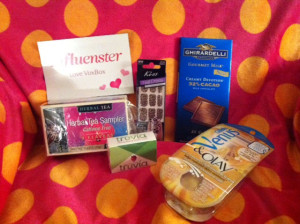Please provide a short answer using a single word or phrase for the question:
What type of product is 'Kiss'?

Nail wraps